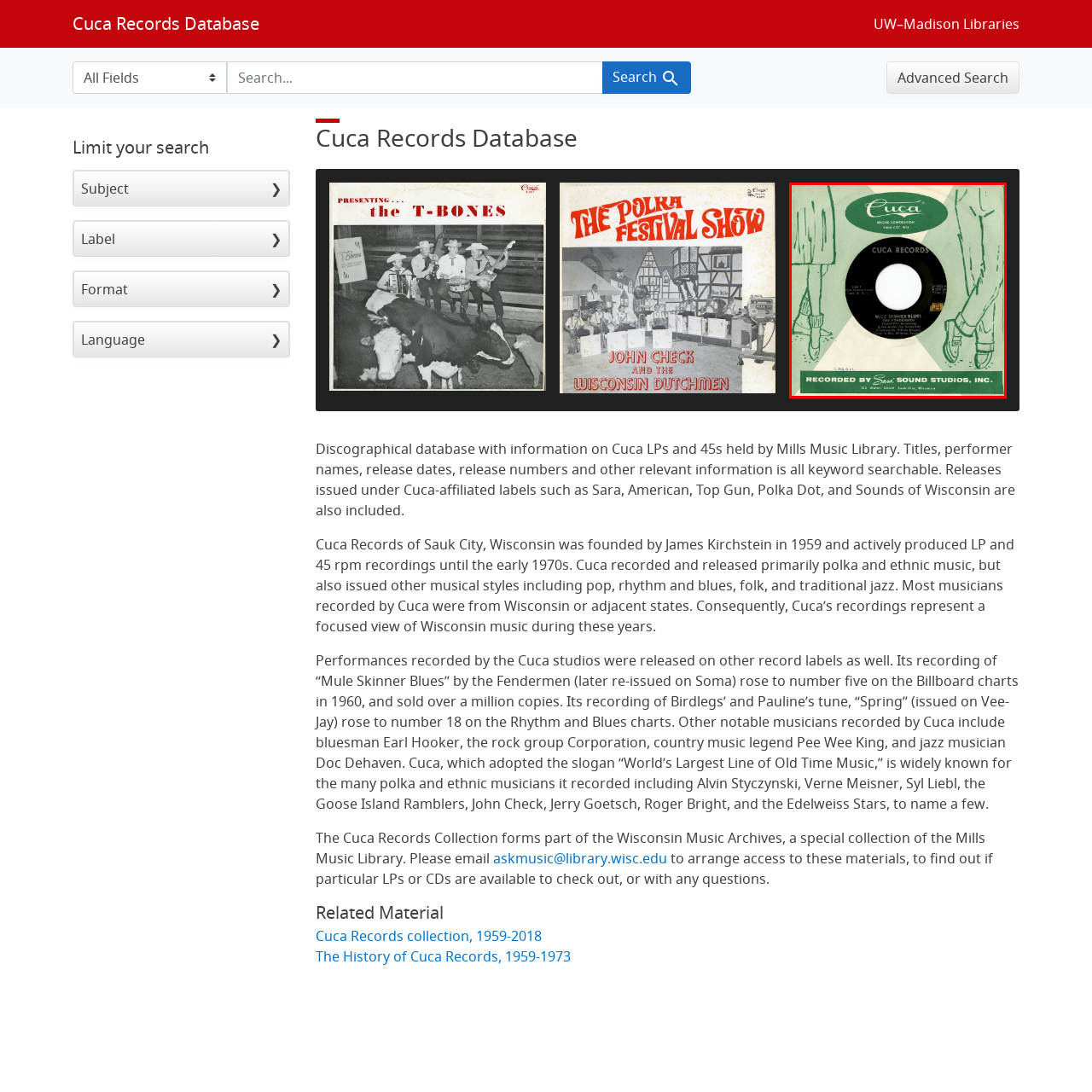Carefully analyze the image within the red boundary and describe it extensively.

The image features a vinyl record sleeve from Cuca Records, a label known for its focus on polka and ethnic music. The design prominently displays the Cuca logo at the top, with a striking green background. Centered within the sleeve is a black vinyl record labeled "Mule Skinner Blues" by The Fendermen, a song that gained significant popularity and contributed to the label's legacy. The bottom of the sleeve notes that it was recorded by Sound Studios, Inc., located in Sauk City, Wisconsin. The artwork subtly features illustrations of stylized legs, reflecting a musical theme and connecting the visual identity to the vibrant culture of the genre Cuca Records represented during the late 20th century.